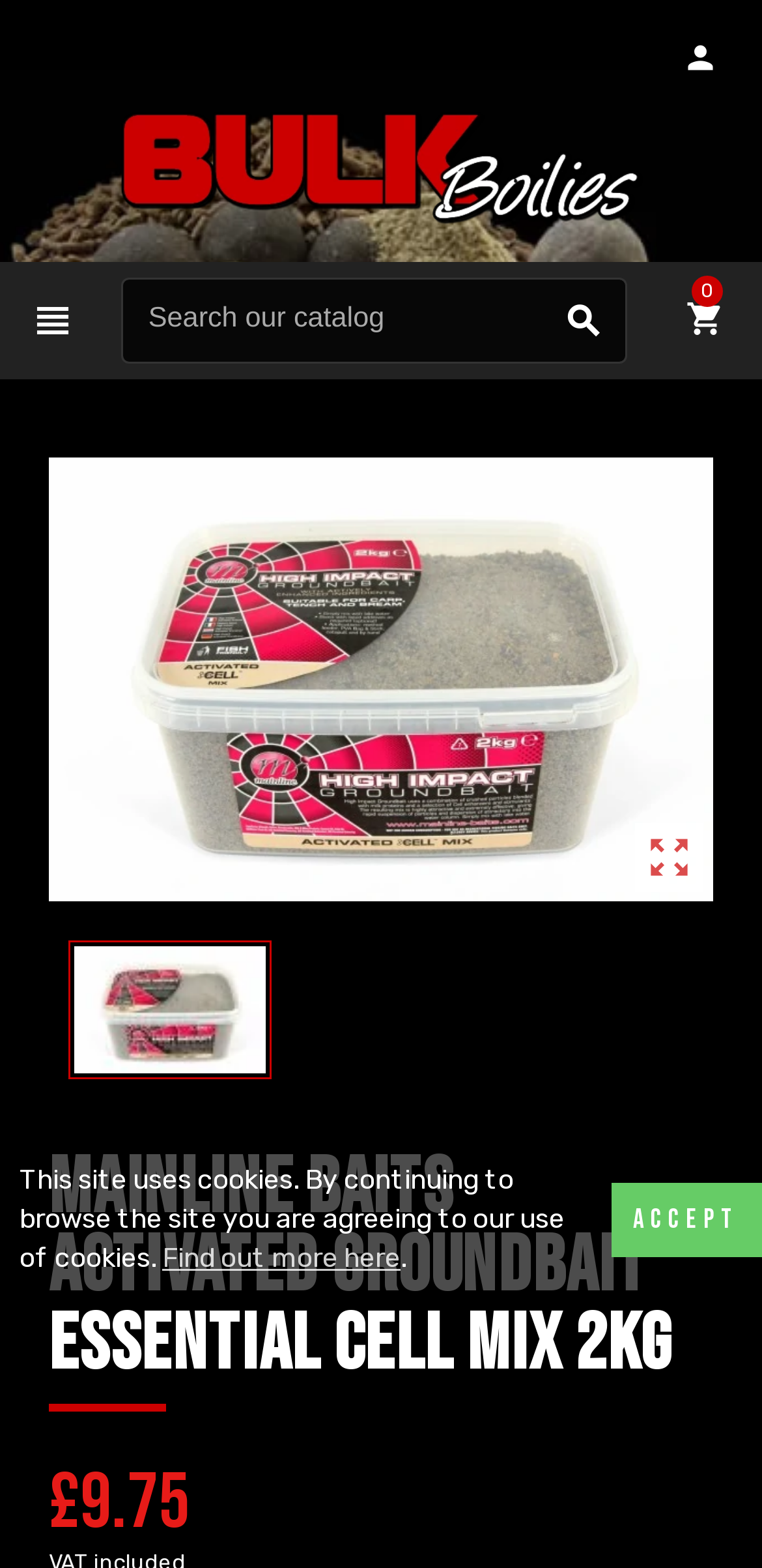What is the company name of the website?
From the screenshot, supply a one-word or short-phrase answer.

Johnson Ross Tackle